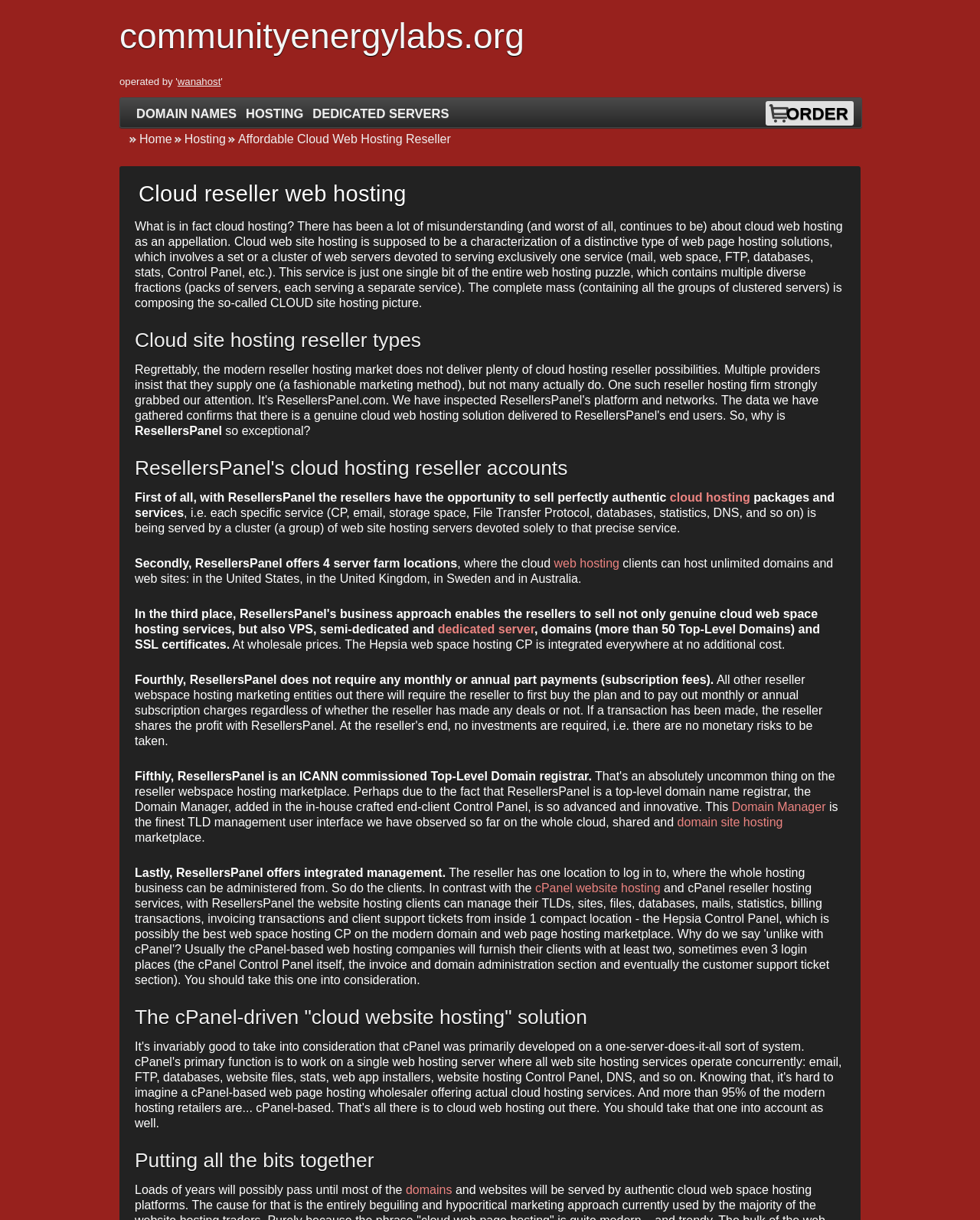Please answer the following question using a single word or phrase: What is the name of the web hosting CP integrated everywhere at no additional cost?

Hepsia